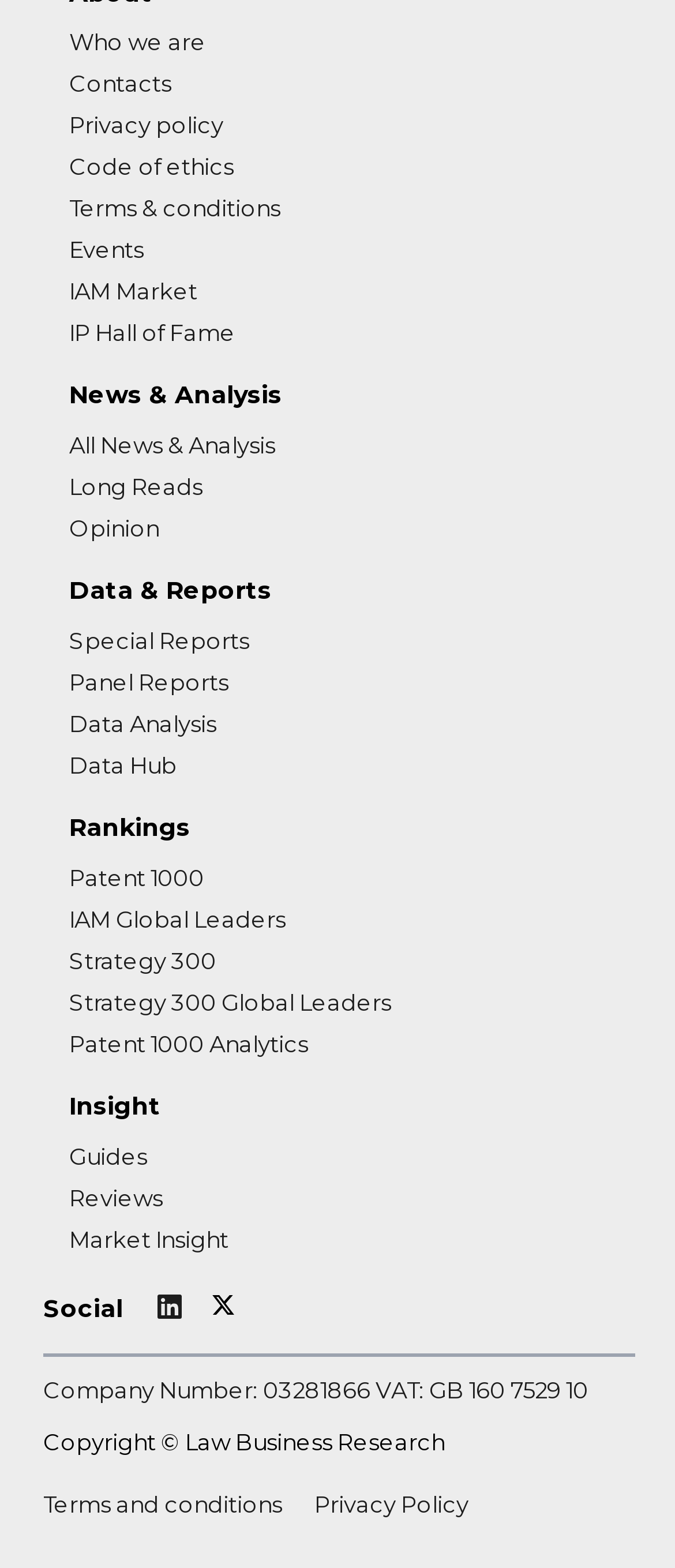Can you find the bounding box coordinates for the element to click on to achieve the instruction: "Follow on Twitter"?

[0.313, 0.825, 0.369, 0.843]